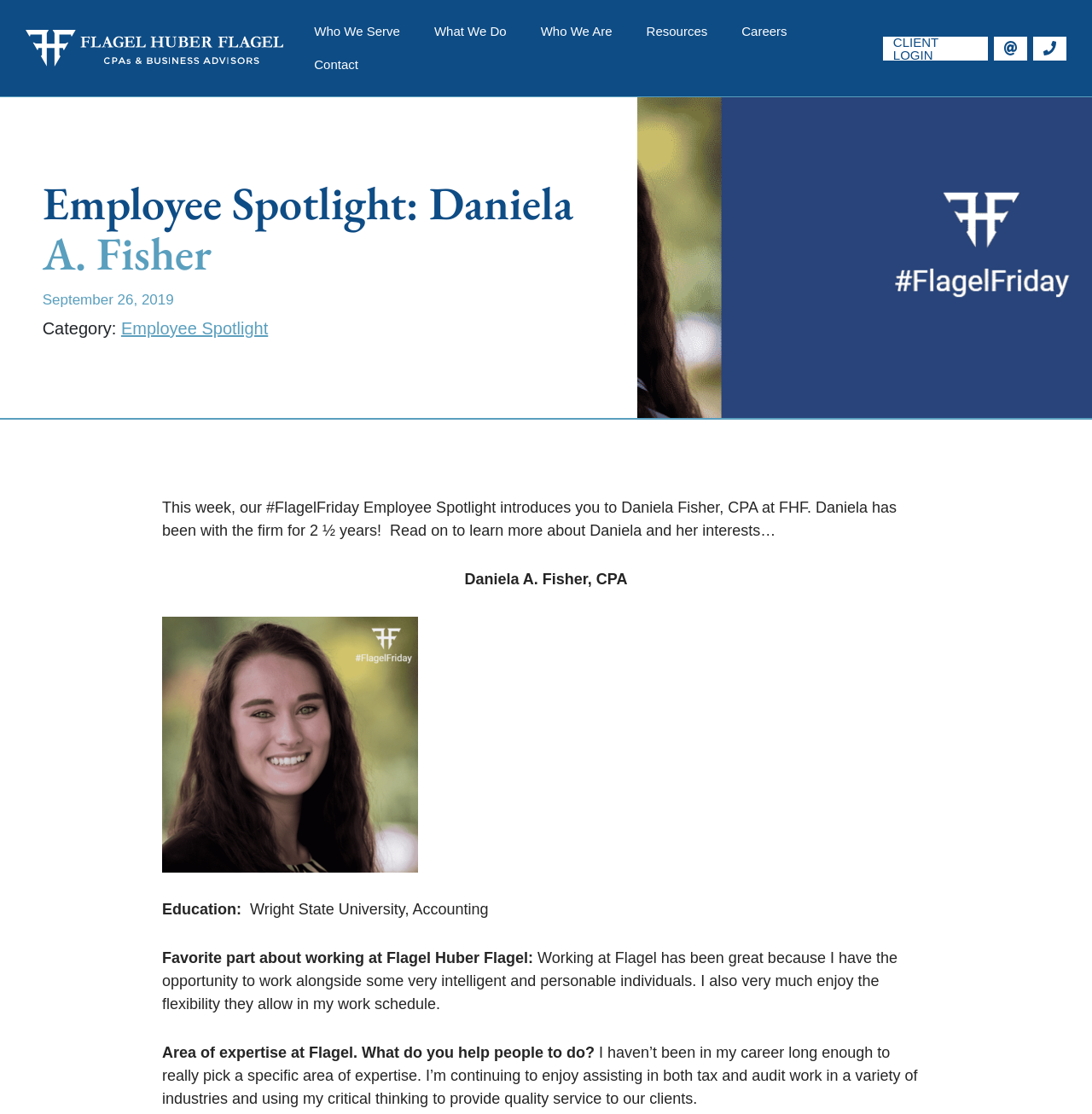Bounding box coordinates are specified in the format (top-left x, top-left y, bottom-right x, bottom-right y). All values are floating point numbers bounded between 0 and 1. Please provide the bounding box coordinate of the region this sentence describes: parent_node: Who We Serve

[0.023, 0.027, 0.26, 0.06]